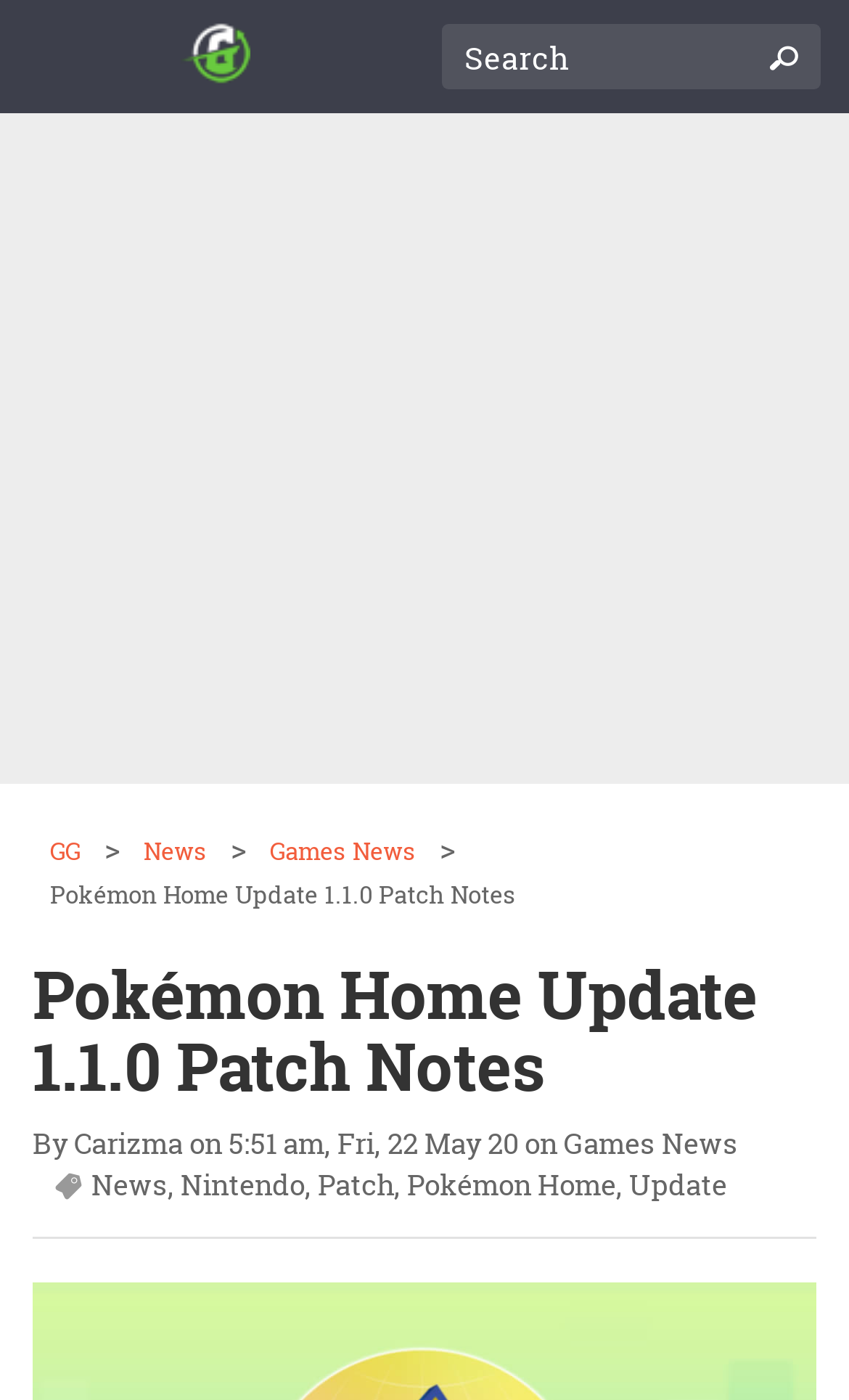Please identify the bounding box coordinates of the element's region that should be clicked to execute the following instruction: "Go to the home page". The bounding box coordinates must be four float numbers between 0 and 1, i.e., [left, top, right, bottom].

None